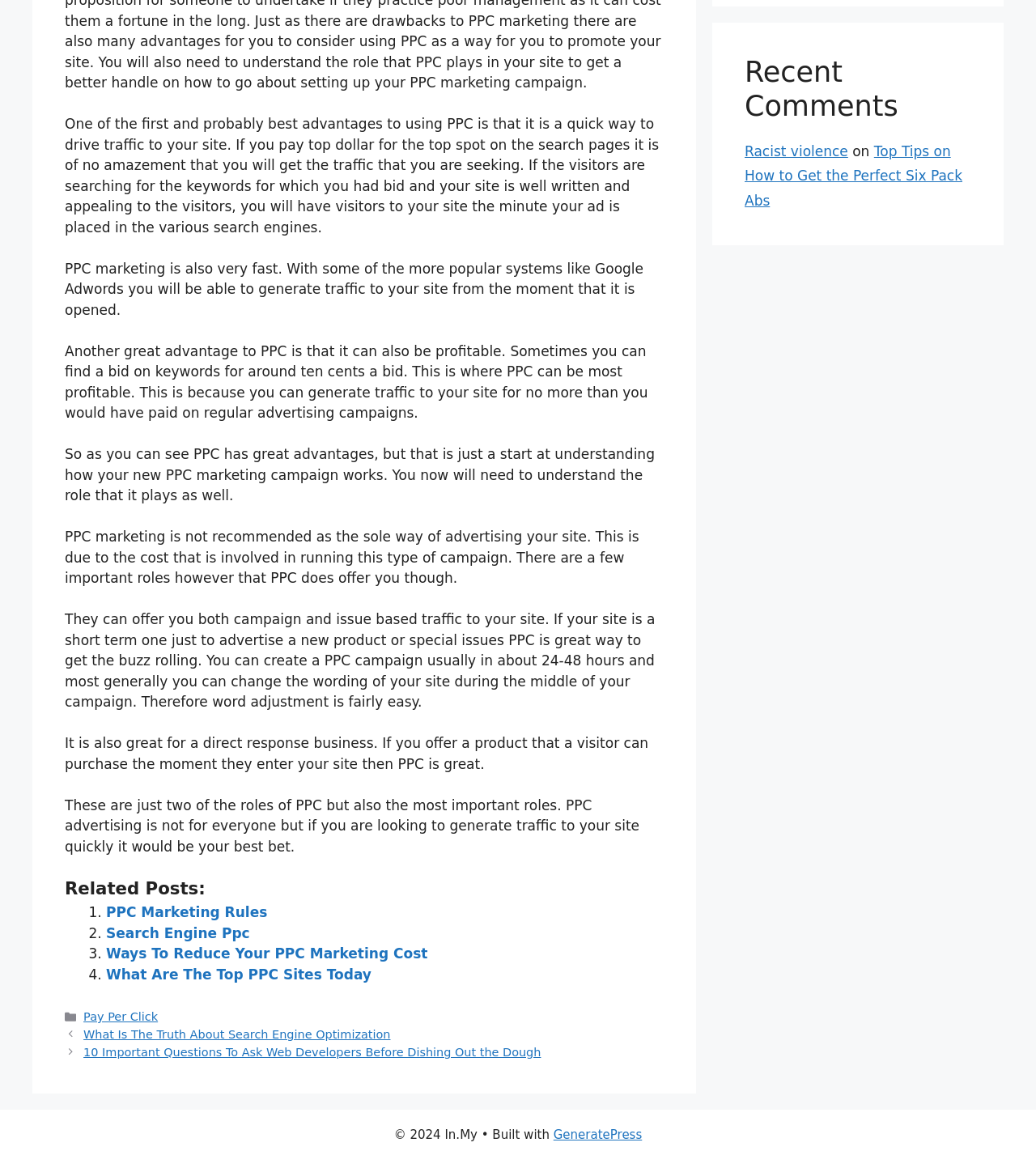Find the bounding box coordinates for the HTML element specified by: "Pay Per Click".

[0.081, 0.878, 0.152, 0.889]